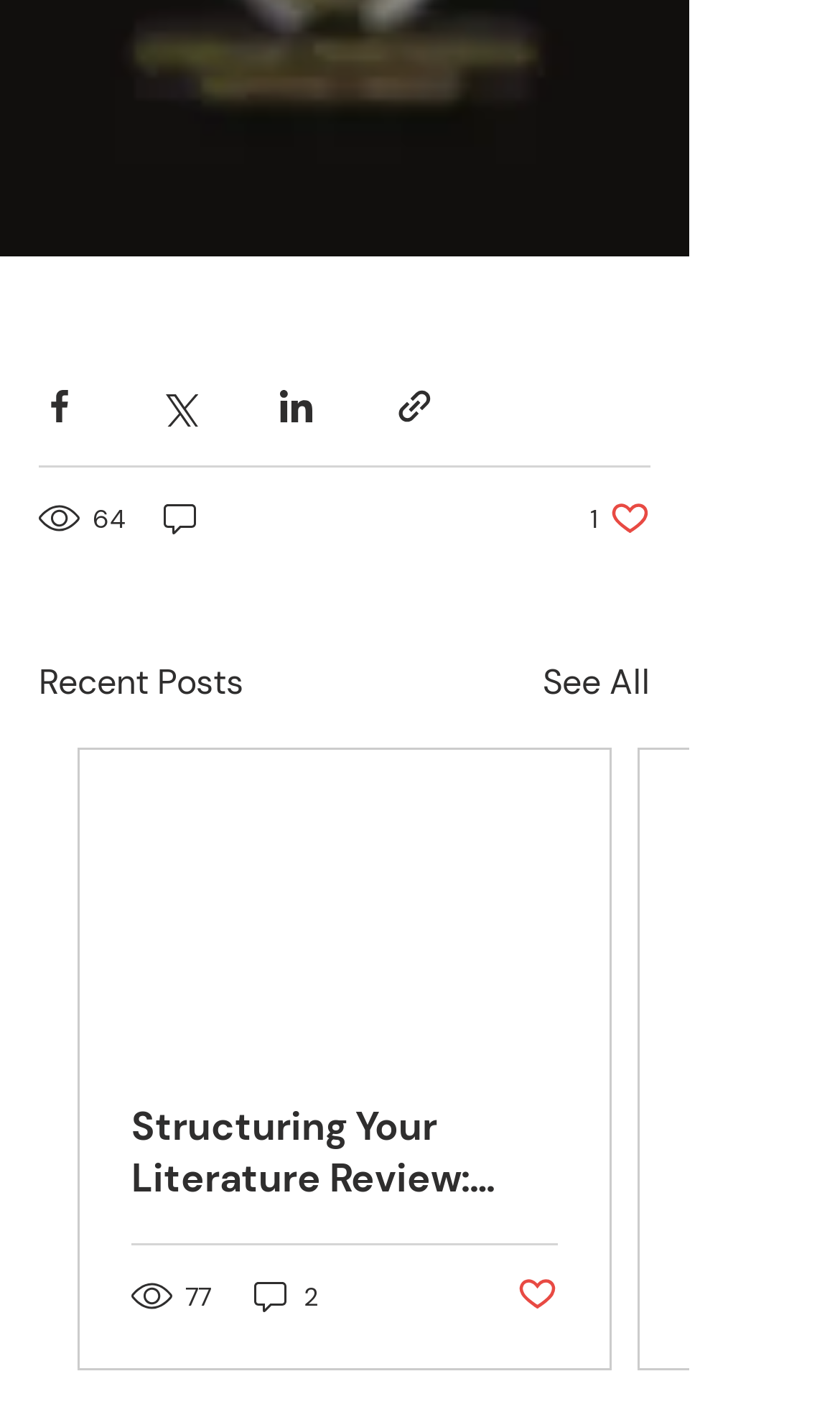What is the text of the first link in the 'Recent Posts' section?
Provide a concise answer using a single word or phrase based on the image.

Structuring Your Literature Review: Visualizing Key Themes and Sub-themes